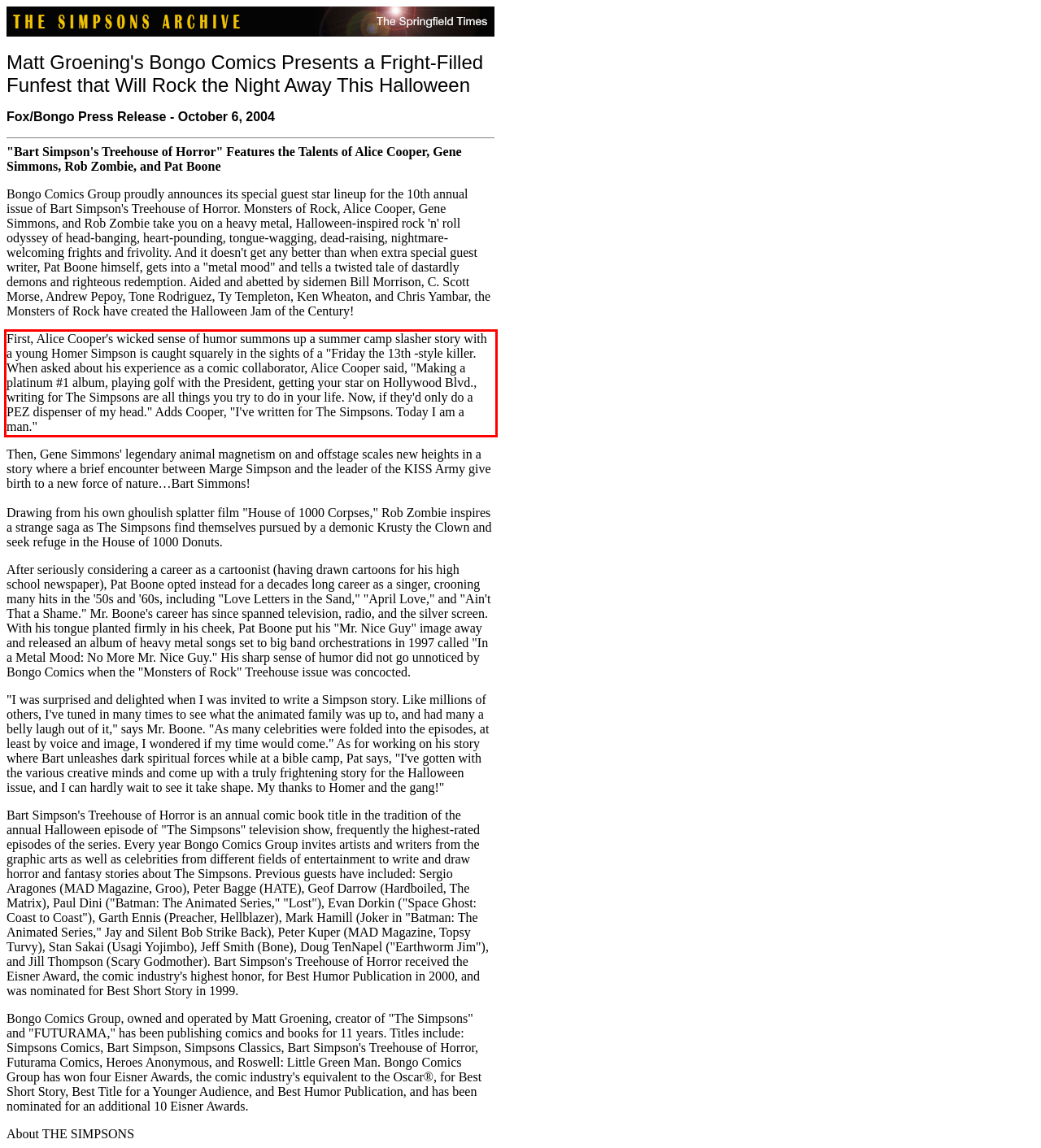Given a webpage screenshot, identify the text inside the red bounding box using OCR and extract it.

First, Alice Cooper's wicked sense of humor summons up a summer camp slasher story with a young Homer Simpson is caught squarely in the sights of a "Friday the 13th -style killer. When asked about his experience as a comic collaborator, Alice Cooper said, "Making a platinum #1 album, playing golf with the President, getting your star on Hollywood Blvd., writing for The Simpsons are all things you try to do in your life. Now, if they'd only do a PEZ dispenser of my head." Adds Cooper, "I've written for The Simpsons. Today I am a man."